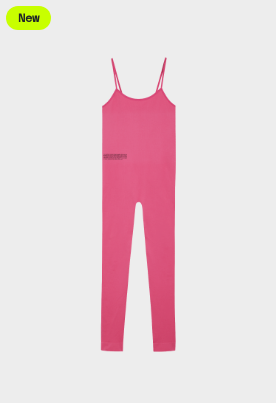Create a vivid and detailed description of the image.

This vibrant pink jumpsuit, labeled as "New," showcases a sleek design with thin shoulder straps and a fitted silhouette. Made from soft, eco-friendly materials, it offers both comfort and style for various occasions. The minimalistic approach highlights the jumpsuit's versatility, making it a perfect choice for casual outings or relaxed home settings. Its standout color not only adds a playful touch but also emphasizes the brand's commitment to fashionable yet sustainable clothing options. This item is part of Pangaia's collection, which focuses on reducing environmental footprints while delivering stylish apparel.